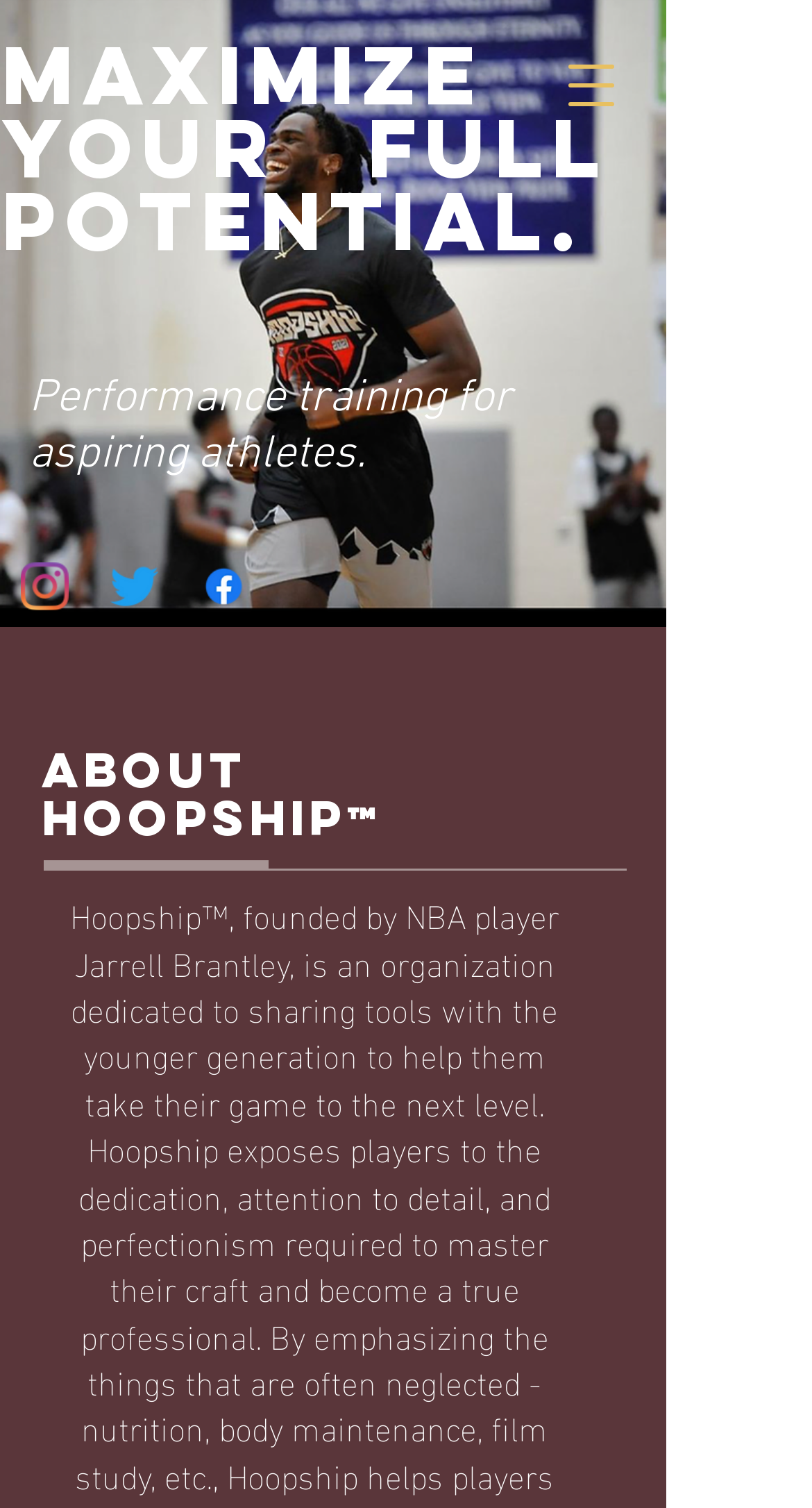Given the element description aria-label="HoopshipSC", specify the bounding box coordinates of the corresponding UI element in the format (top-left x, top-left y, bottom-right x, bottom-right y). All values must be between 0 and 1.

[0.136, 0.373, 0.195, 0.405]